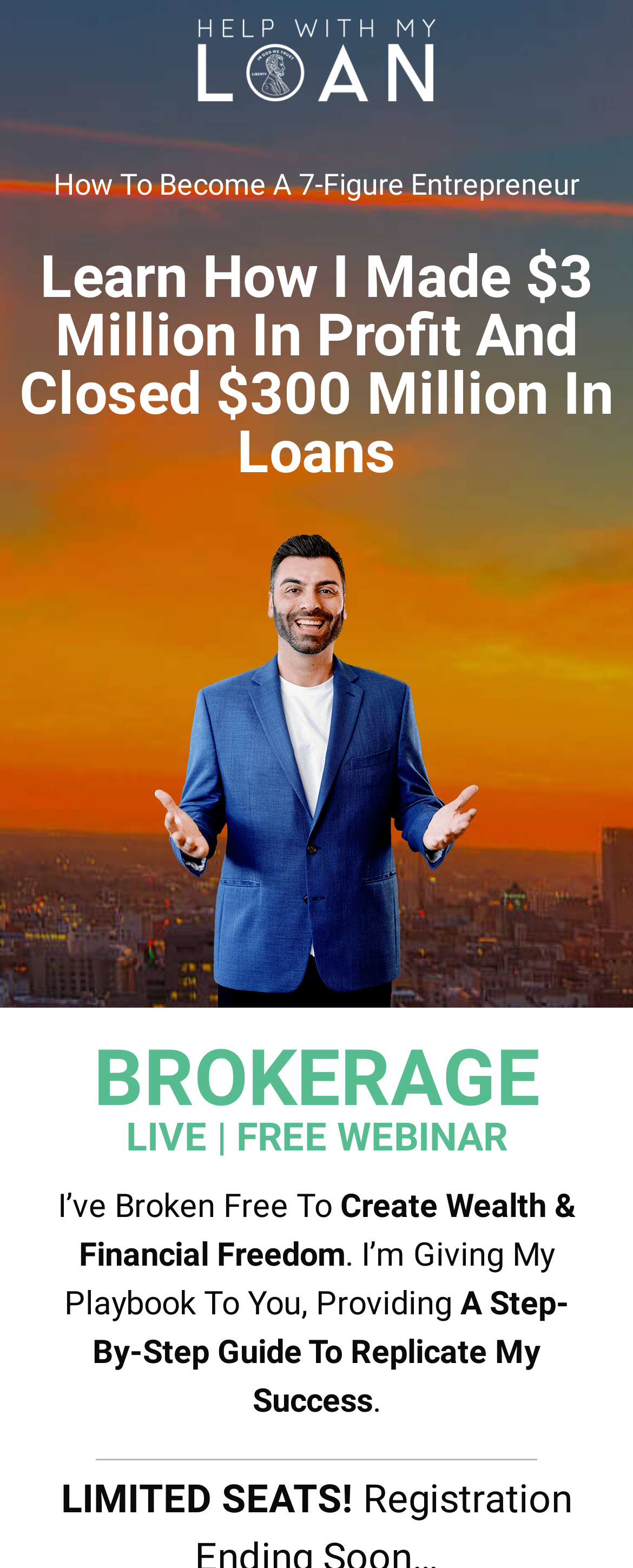What is the topic of the free webinar?
Provide a well-explained and detailed answer to the question.

I determined the answer by looking at the heading element with the text 'LIVE | FREE WEBINAR' which is located at the bottom half of the webpage, indicating that it is a prominent call-to-action. The text itself suggests that it is a free webinar, and the topic is not explicitly stated, but it is likely related to becoming a 7-figure entrepreneur or creating wealth and financial freedom.